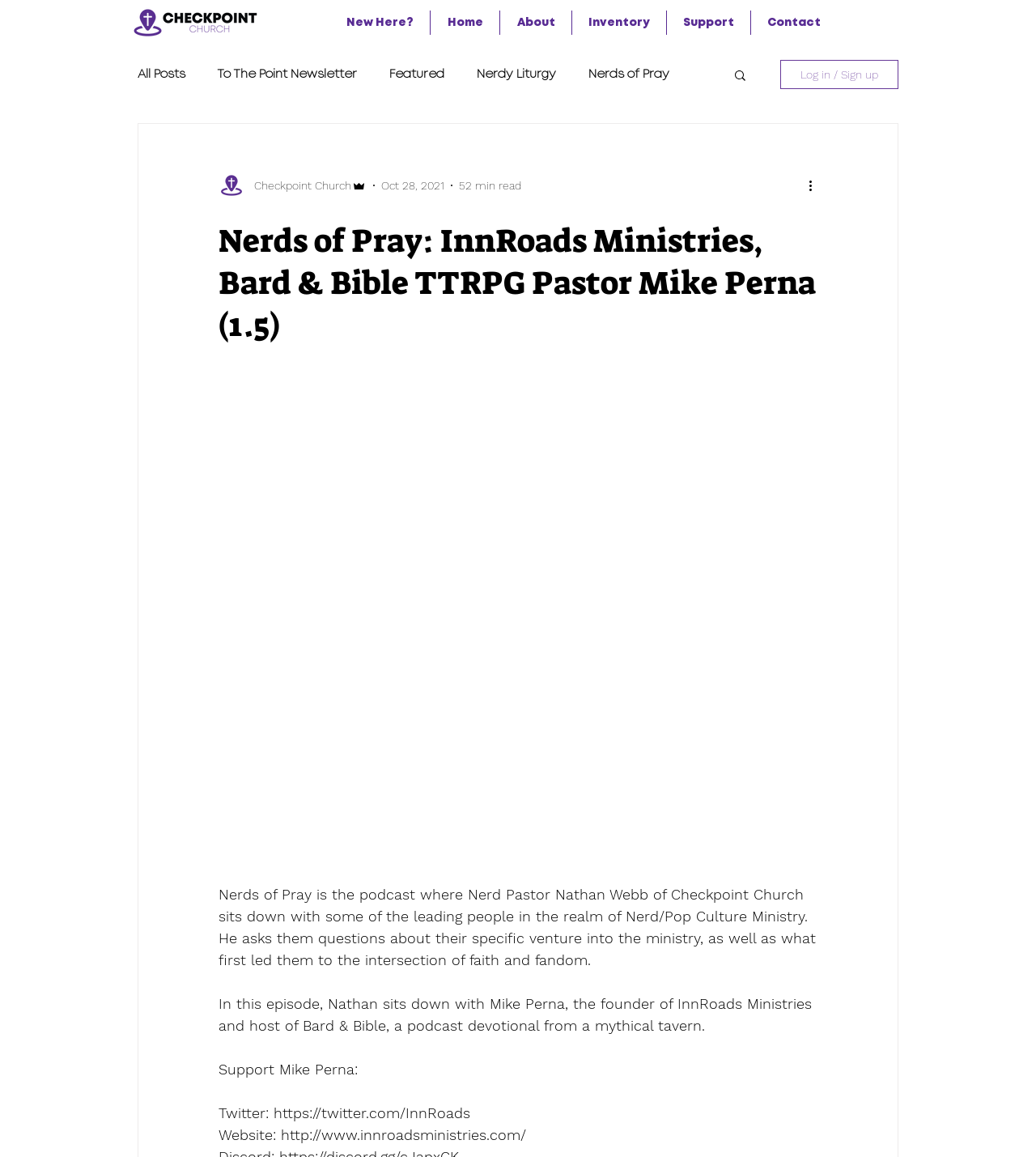Please identify the bounding box coordinates for the region that you need to click to follow this instruction: "Read the Nerds of Pray podcast description".

[0.211, 0.766, 0.792, 0.837]